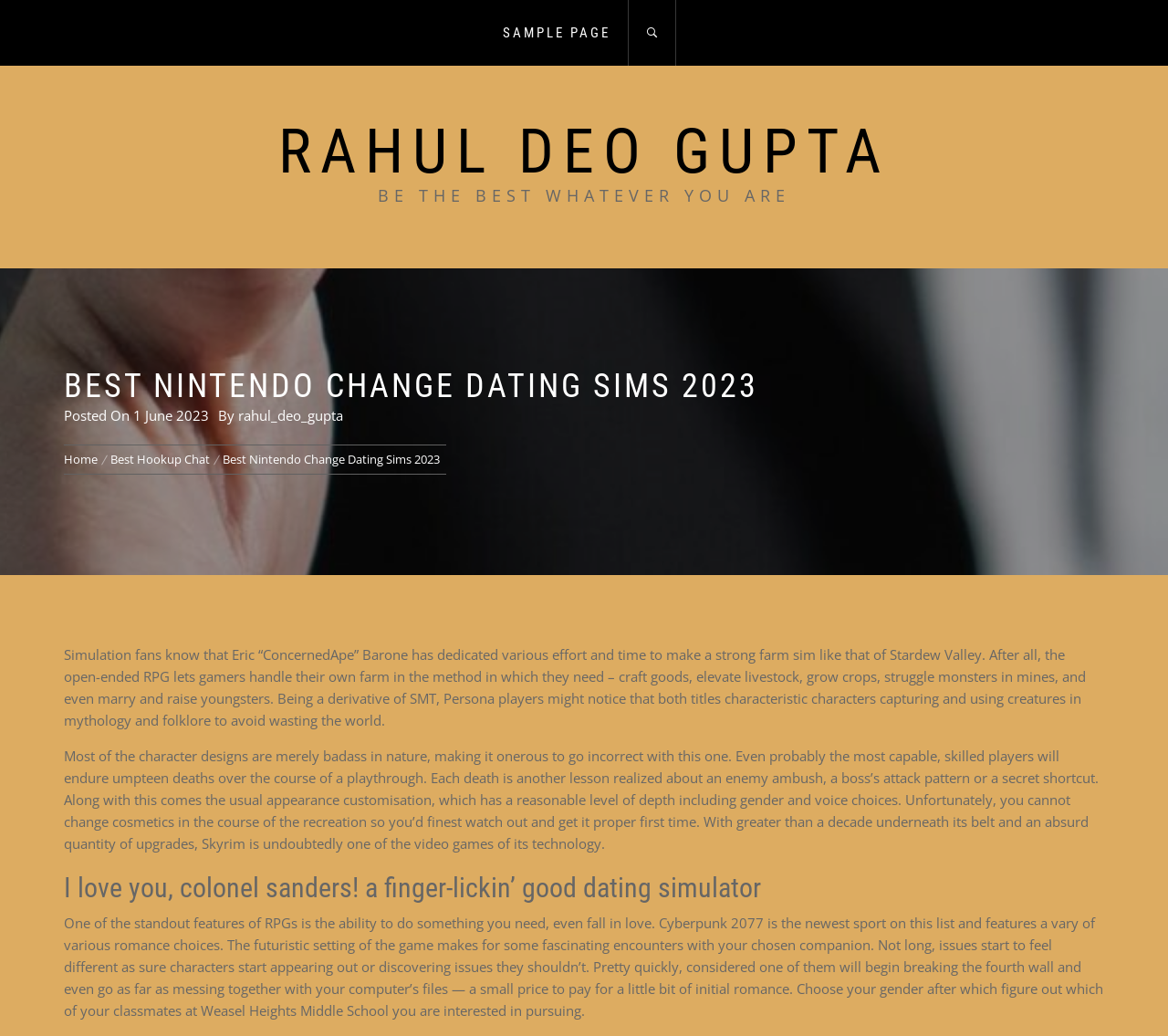Who is the author of the article?
Please answer the question as detailed as possible based on the image.

I found the author of the article by looking at the text 'By' followed by a link 'rahul_deo_gupta' which indicates the author of the article.